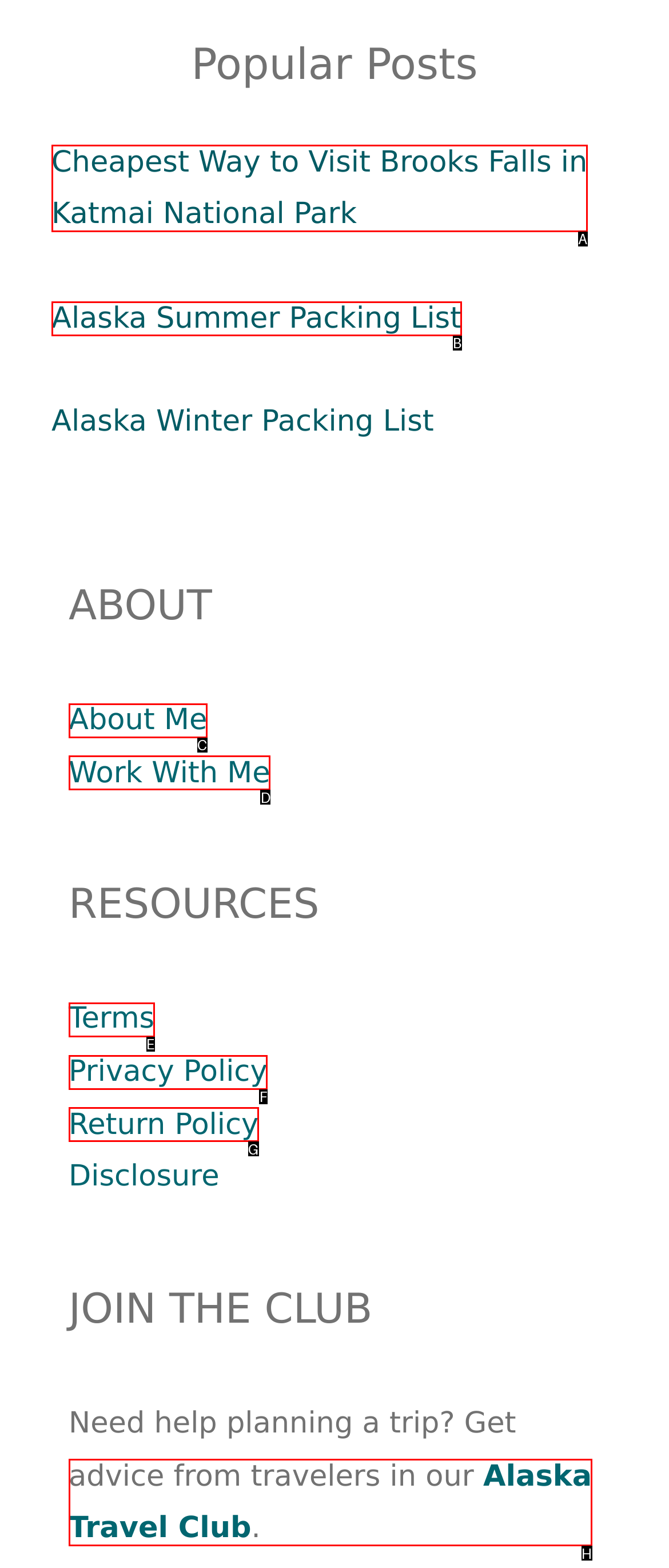Match the description: Terms to the correct HTML element. Provide the letter of your choice from the given options.

E